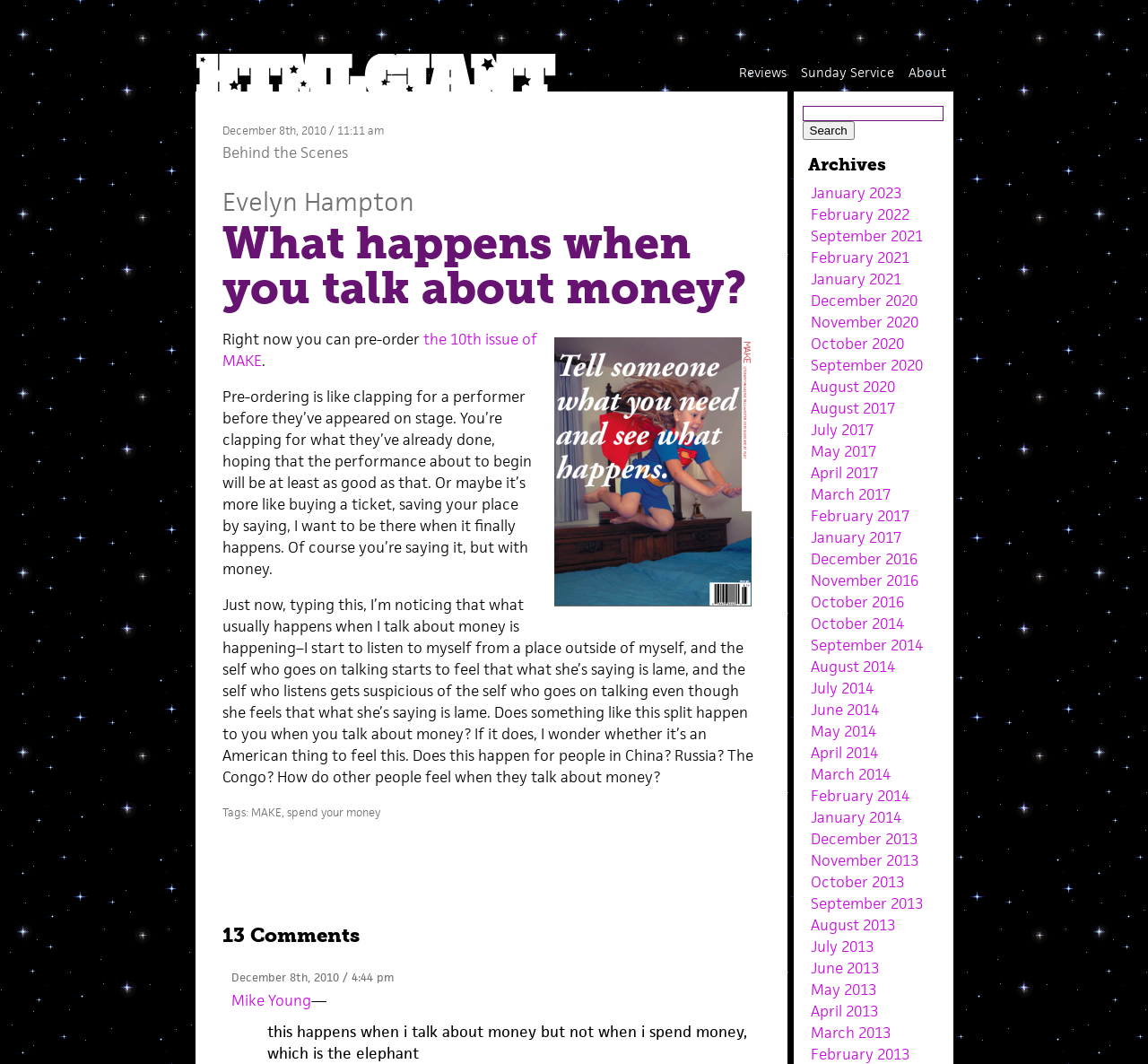Pinpoint the bounding box coordinates of the element to be clicked to execute the instruction: "Read the 'What happens when you talk about money?' article".

[0.193, 0.208, 0.662, 0.292]